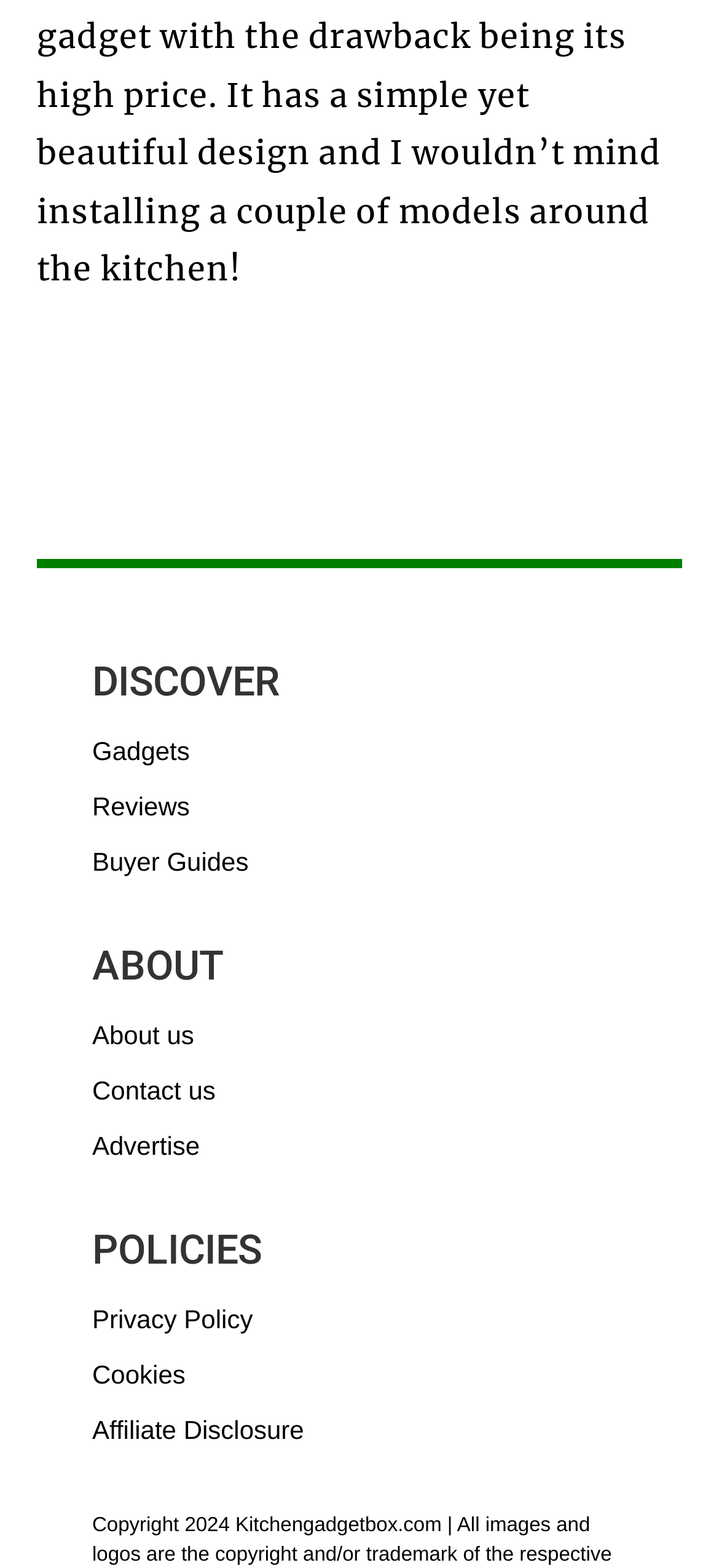How many links are under the 'ABOUT' category?
Using the image, provide a detailed and thorough answer to the question.

Under the 'ABOUT' heading, I counted three links: 'About us', 'Contact us', and 'Advertise', which indicates that there are three links in this category.